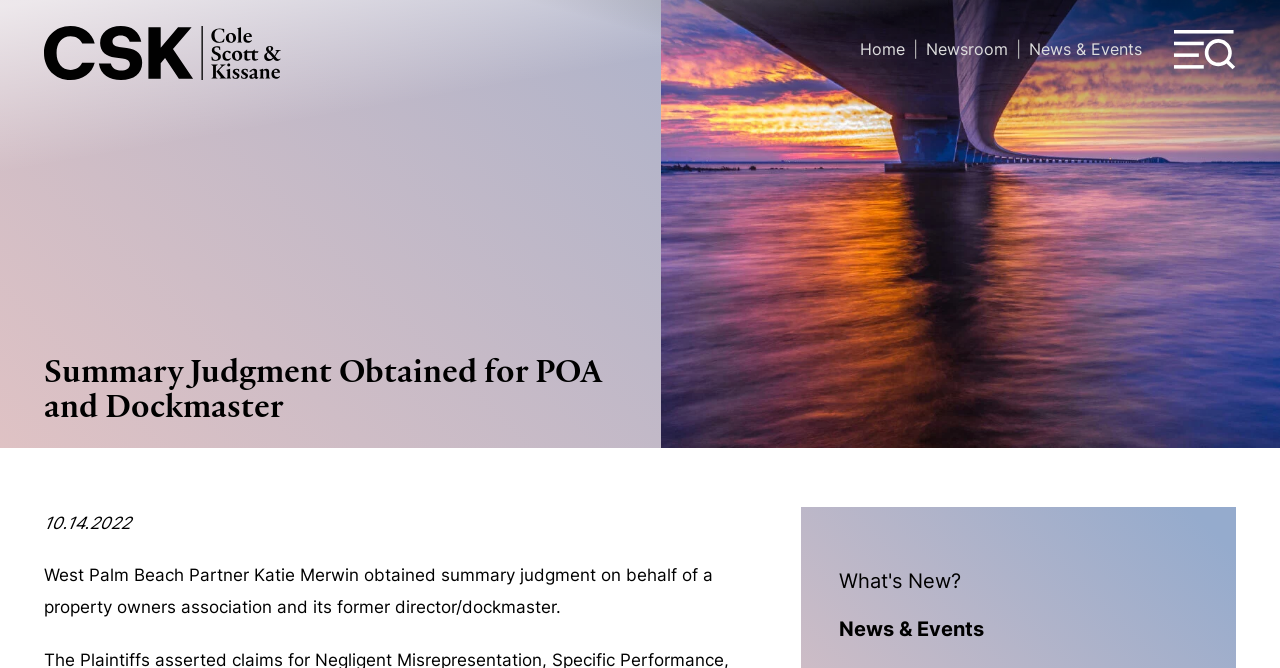Identify the bounding box coordinates for the element you need to click to achieve the following task: "read what's new". The coordinates must be four float values ranging from 0 to 1, formatted as [left, top, right, bottom].

[0.656, 0.85, 0.751, 0.888]